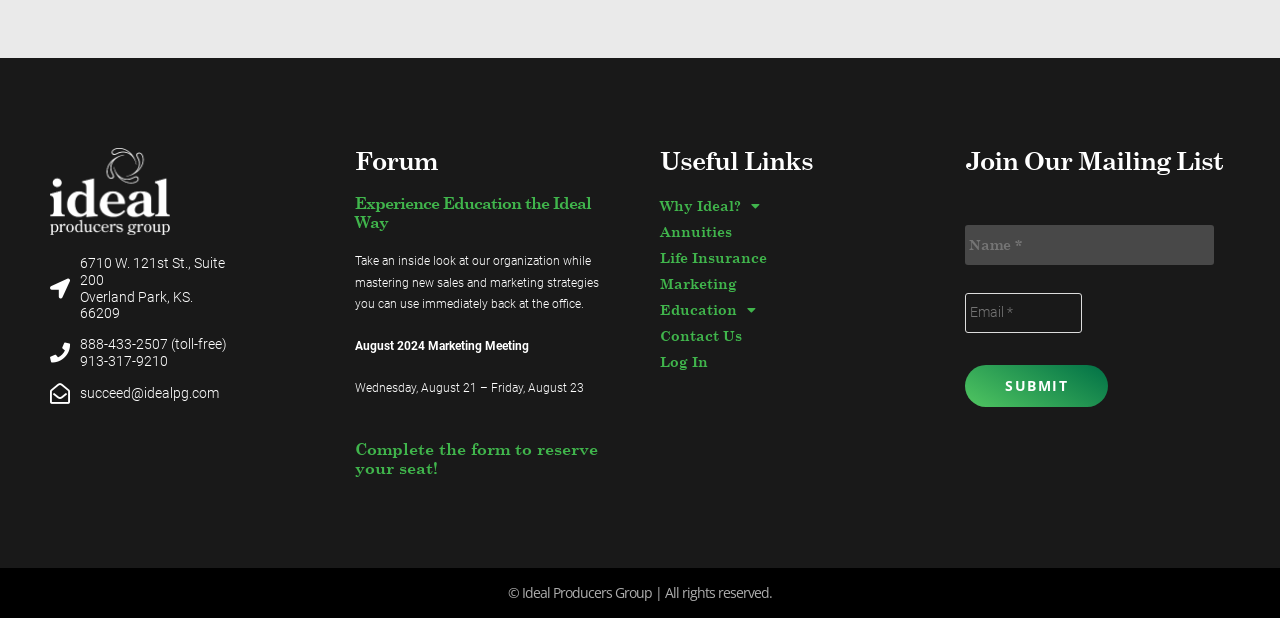What is the copyright information at the bottom of the webpage?
Your answer should be a single word or phrase derived from the screenshot.

Ideal Producers Group | All rights reserved